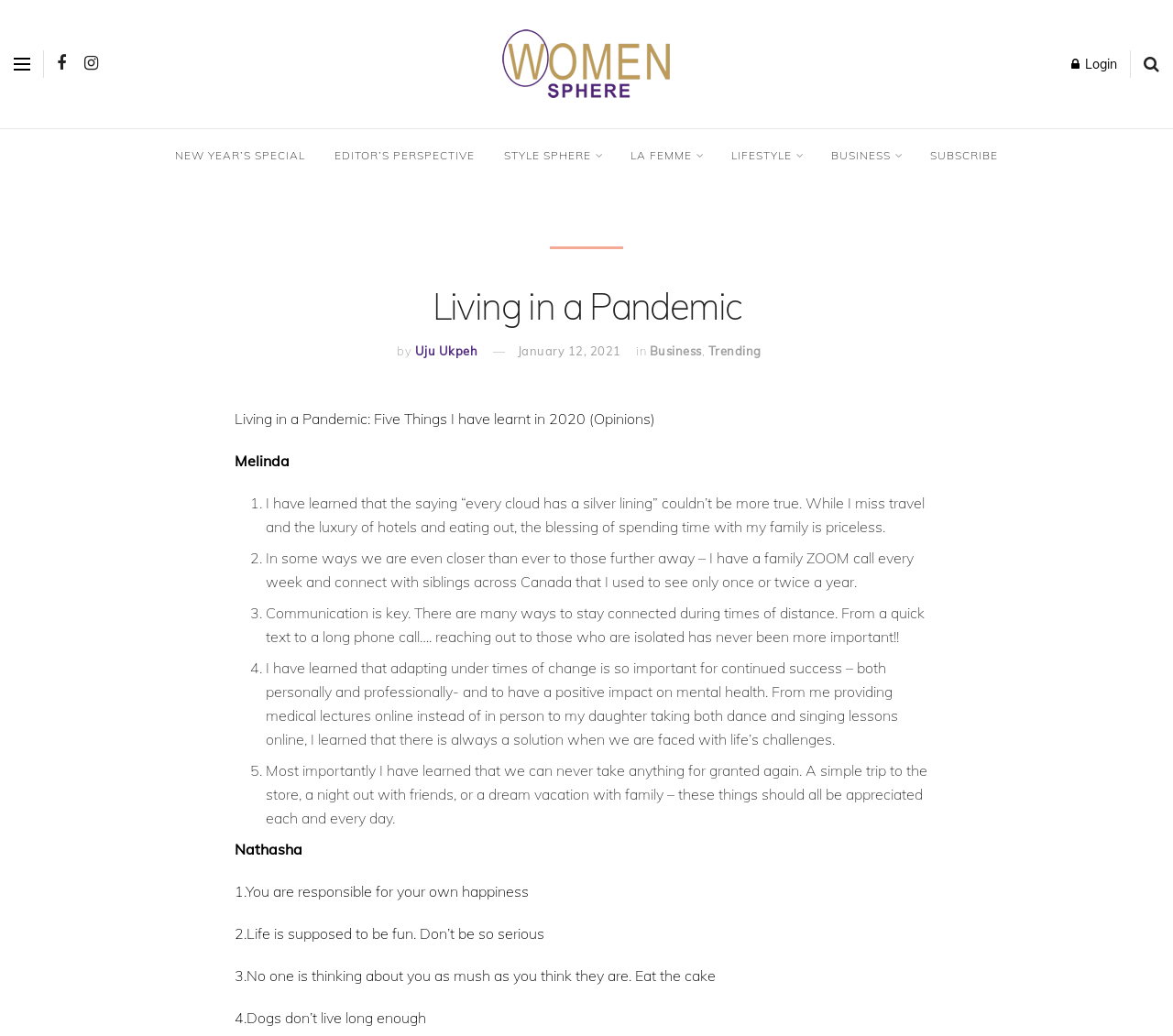Determine the coordinates of the bounding box for the clickable area needed to execute this instruction: "Click on the 'NEW YEAR’S SPECIAL' link".

[0.137, 0.125, 0.273, 0.176]